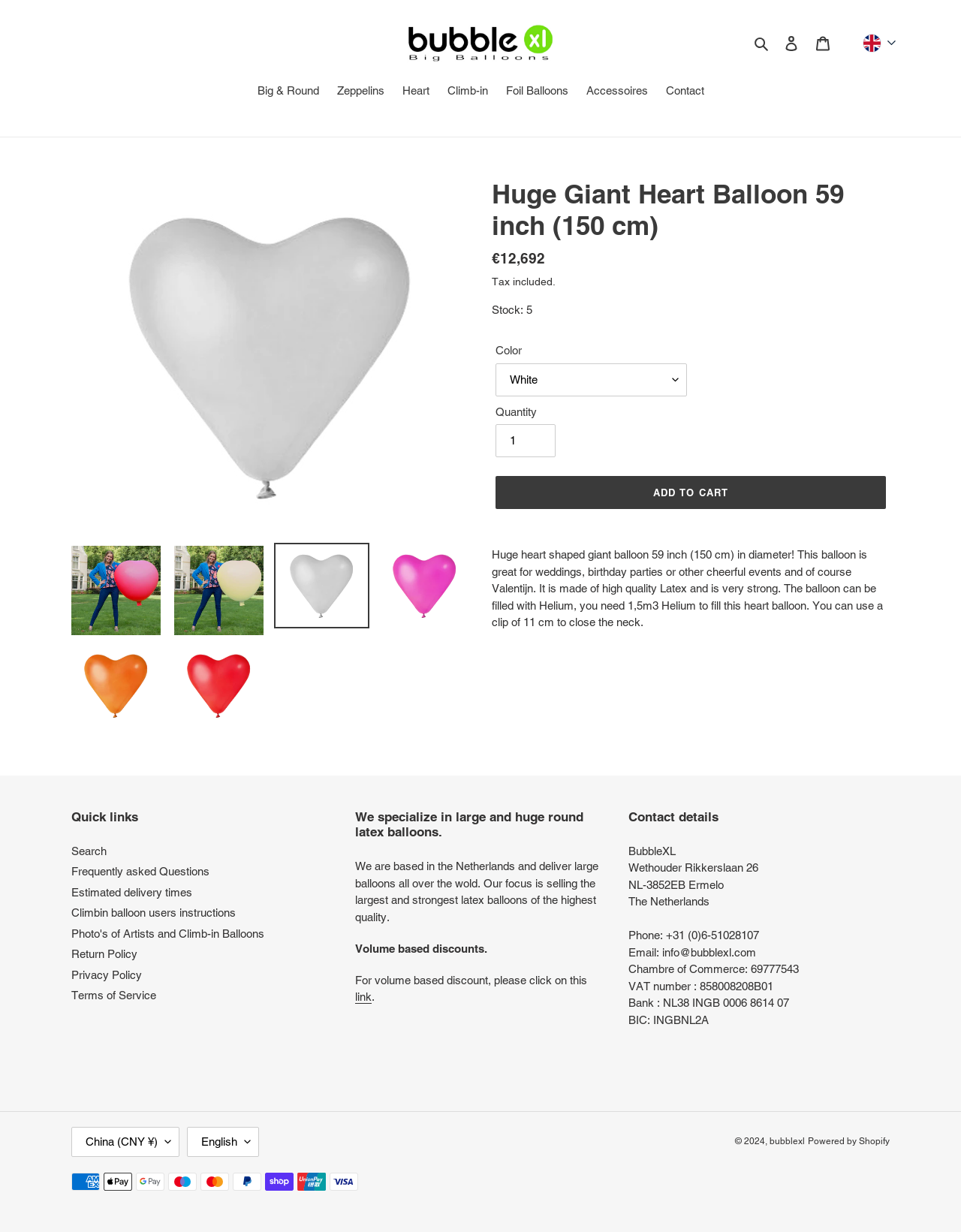Determine the heading of the webpage and extract its text content.

Huge Giant Heart Balloon 59 inch (150 cm)